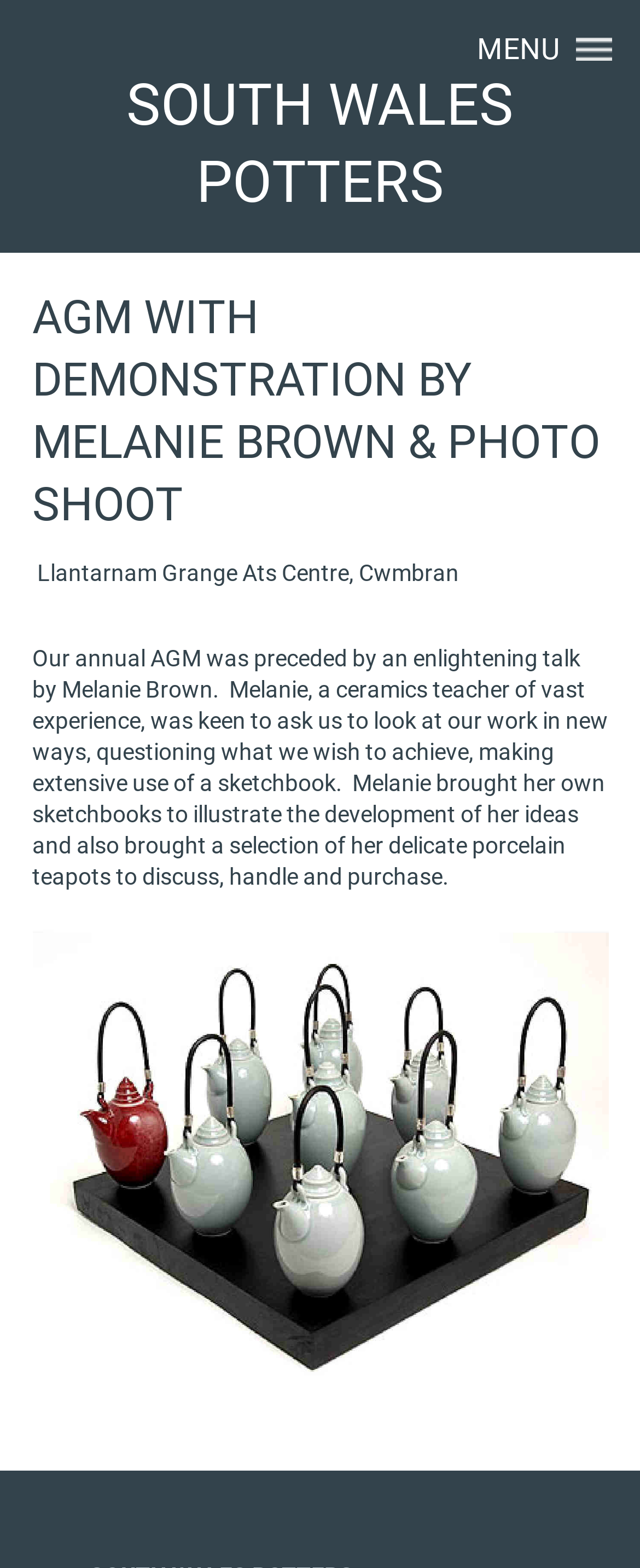Based on the image, provide a detailed response to the question:
What is Melanie Brown's profession?

I inferred Melanie Brown's profession by reading the StaticText element that describes her as 'a ceramics teacher of vast experience'. This indicates that she is a teacher who specializes in ceramics.